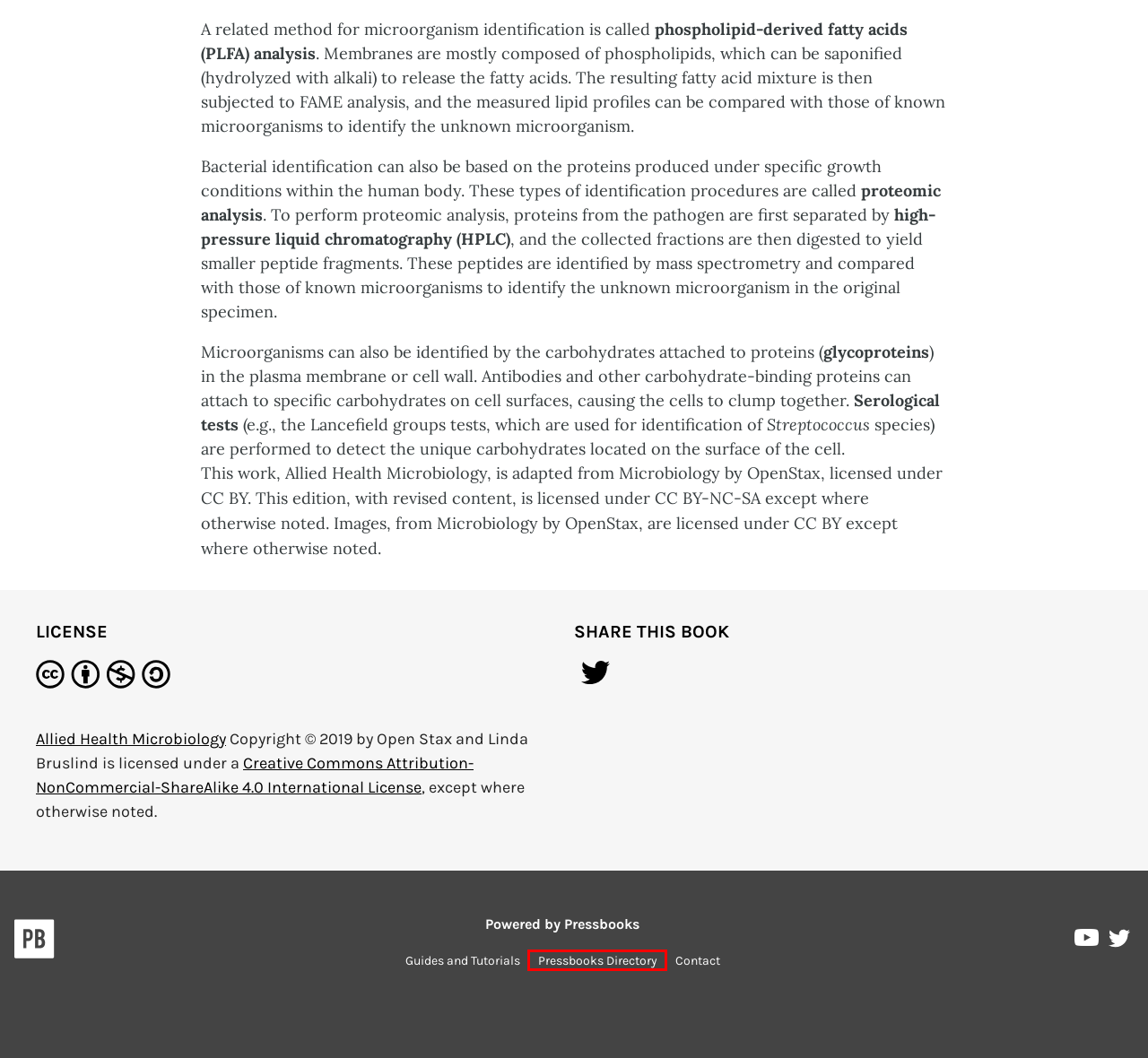Given a webpage screenshot featuring a red rectangle around a UI element, please determine the best description for the new webpage that appears after the element within the bounding box is clicked. The options are:
A. Buy – Allied Health Microbiology
B. Pressbooks | The open book creation platform.
C. Chapter 6: Microbial Biochemistry – Allied Health Microbiology
D. Pressbooks Directory
E. Summary – Allied Health Microbiology
F. Allied Health Microbiology – Open Textbook
G. Preface – Allied Health Microbiology
H. Support guides | Pressbooks

D